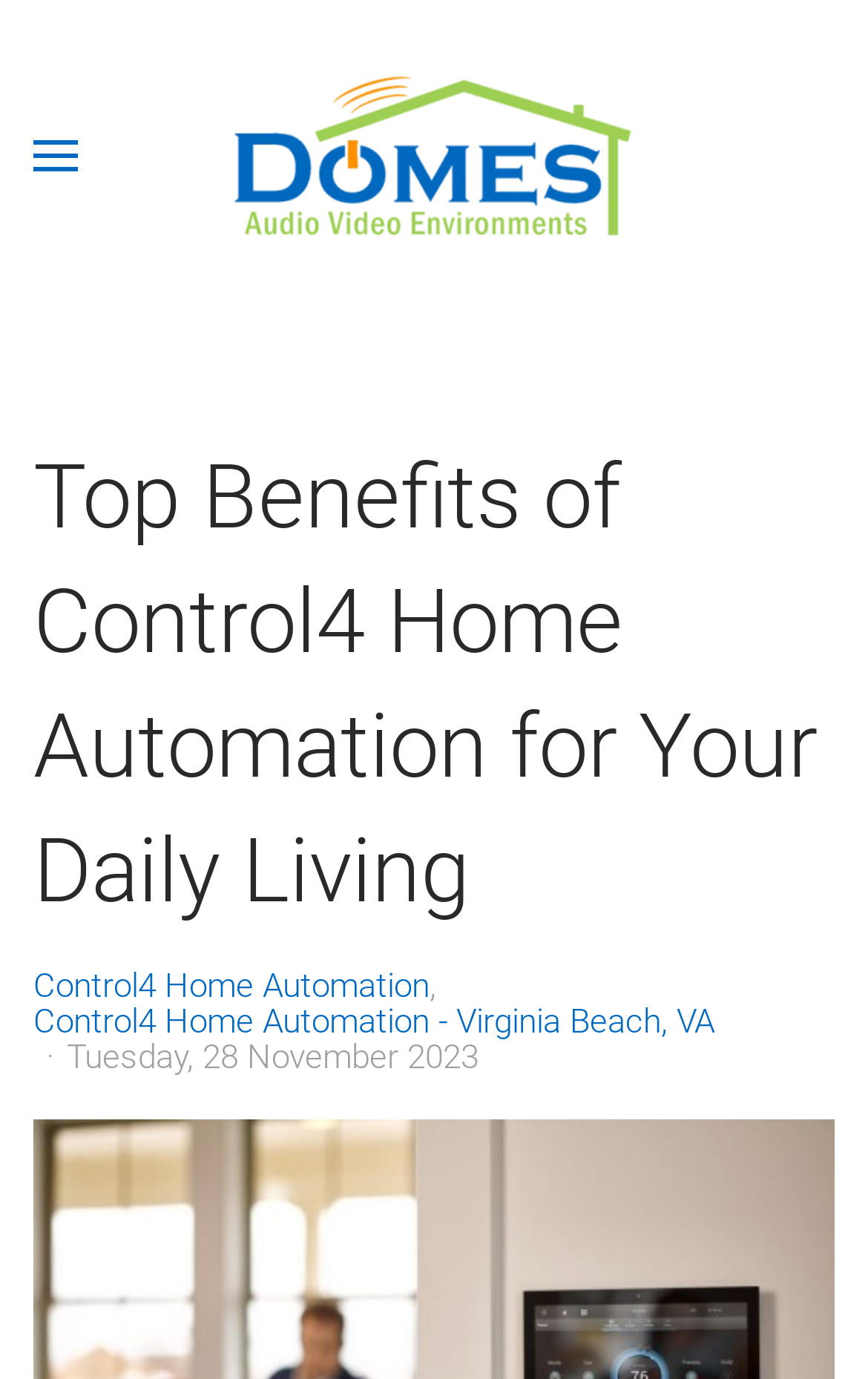Generate a comprehensive description of the contents of the webpage.

The webpage appears to be a blog post about the benefits of Control4 home automation, specifically in Virginia Beach, VA. At the top left corner, there is a button to open a menu, accompanied by a small image. Next to it, on the top right corner, is a link to go back to the home page, accompanied by an image of "Domes Audio Video".

Below these elements, there is a prominent heading that reads "Top Benefits of Control4 Home Automation for Your Daily Living". Underneath the heading, there are two links: one to "Control4 Home Automation" and another to "Control4 Home Automation - Virginia Beach, VA". These links are positioned on the left side of the page.

On the right side of the page, there is a timestamp indicating that the blog post was published on Tuesday, 28 November 2023. Overall, the webpage has a simple layout with a clear focus on the topic of Control4 home automation and its benefits.